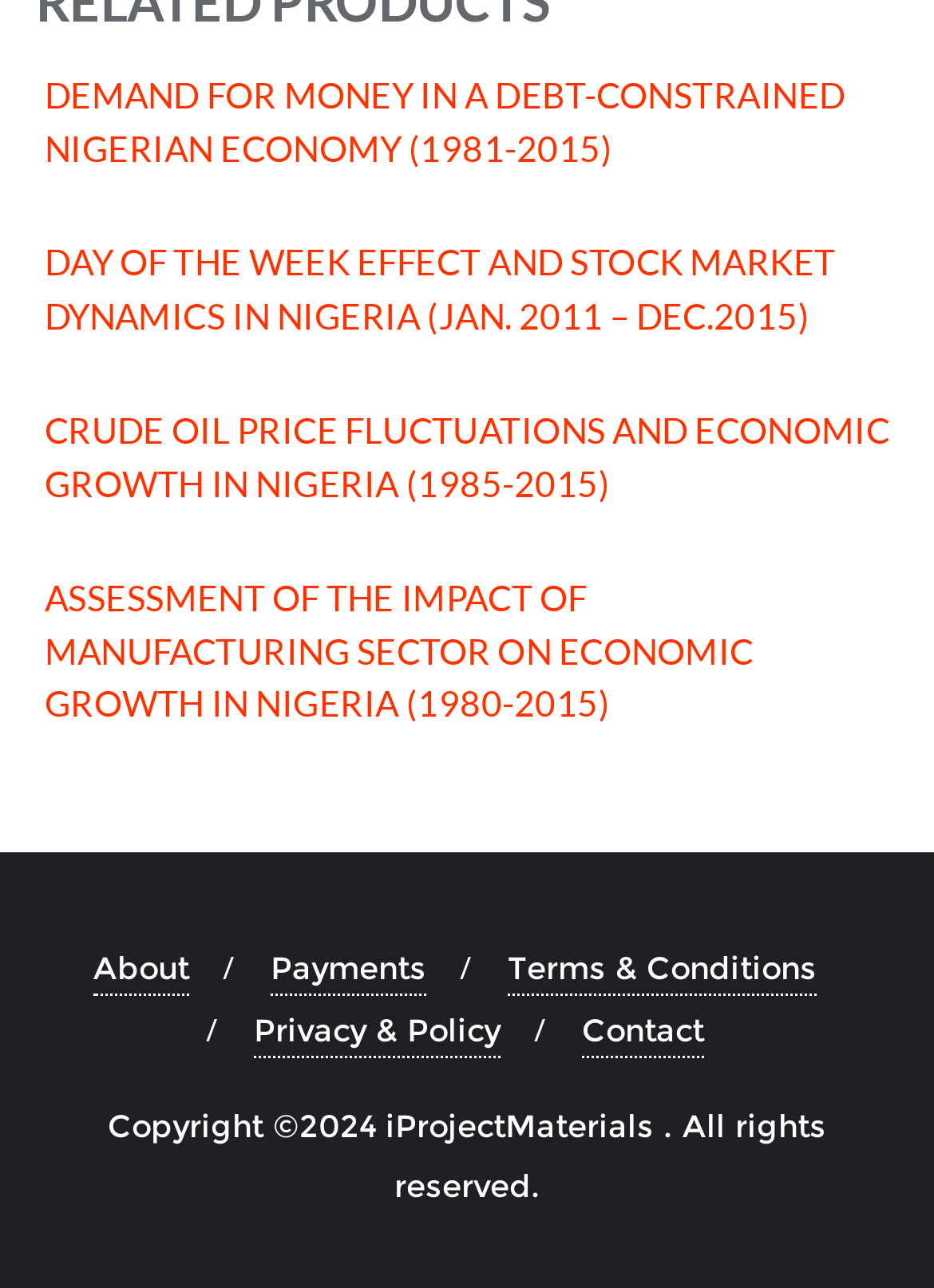Can you find the bounding box coordinates for the element that needs to be clicked to execute this instruction: "read about day of the week effect and stock market dynamics in Nigeria"? The coordinates should be given as four float numbers between 0 and 1, i.e., [left, top, right, bottom].

[0.048, 0.174, 0.952, 0.265]